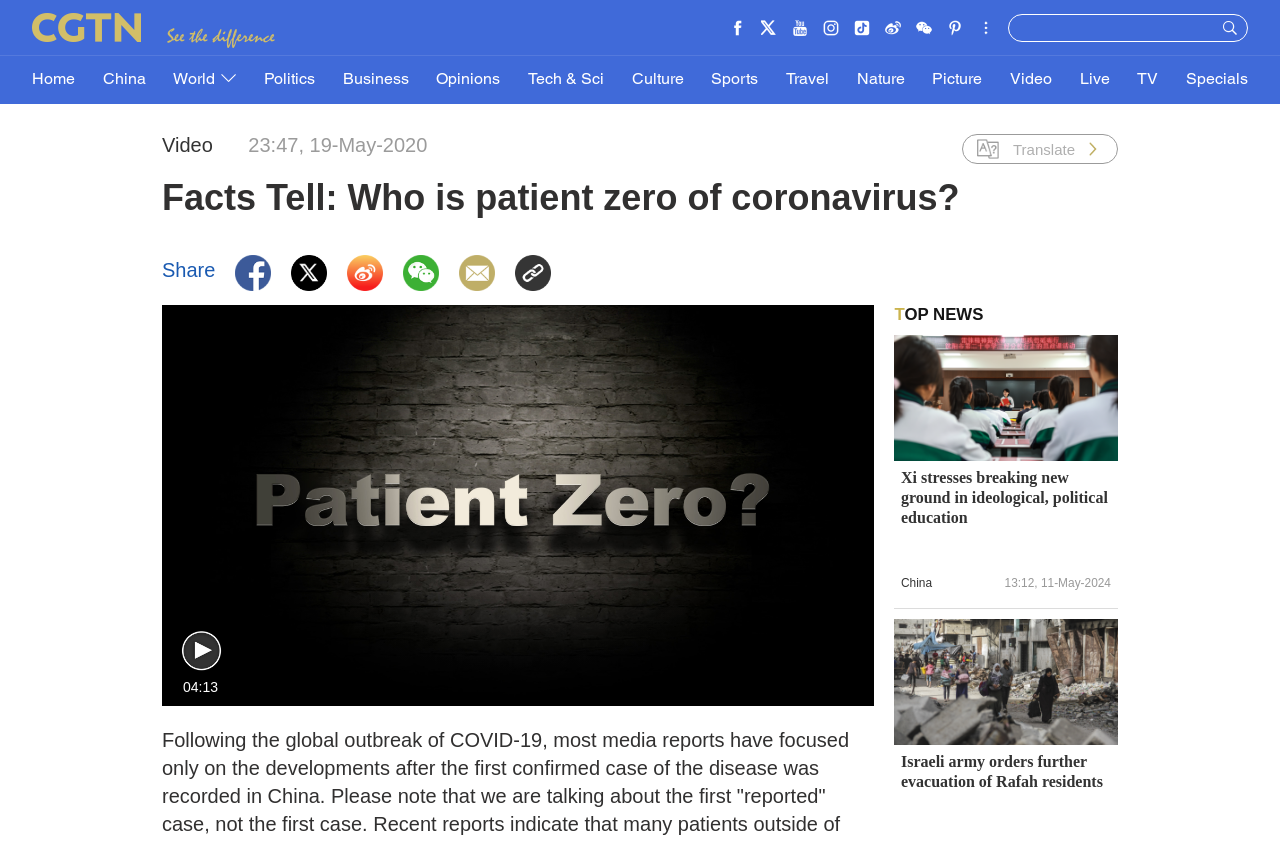Utilize the details in the image to give a detailed response to the question: How many social media sharing options are available?

The number of social media sharing options can be determined by looking at the images located below the 'Share' text. There are 5 images, each representing a different social media platform, indicating that there are 5 social media sharing options available.